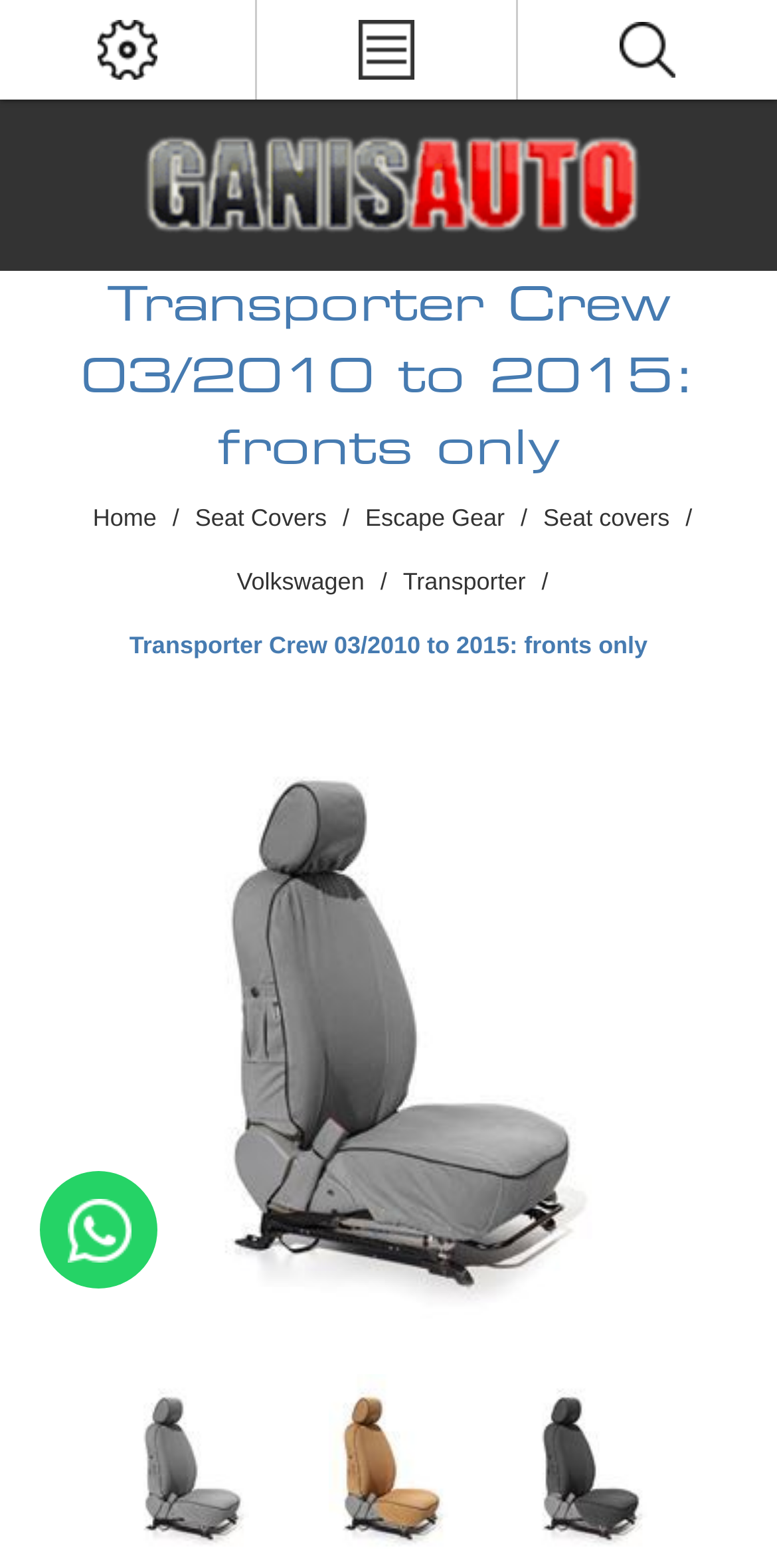What is the main category of products on this website?
From the image, provide a succinct answer in one word or a short phrase.

4x4 Seat Covers